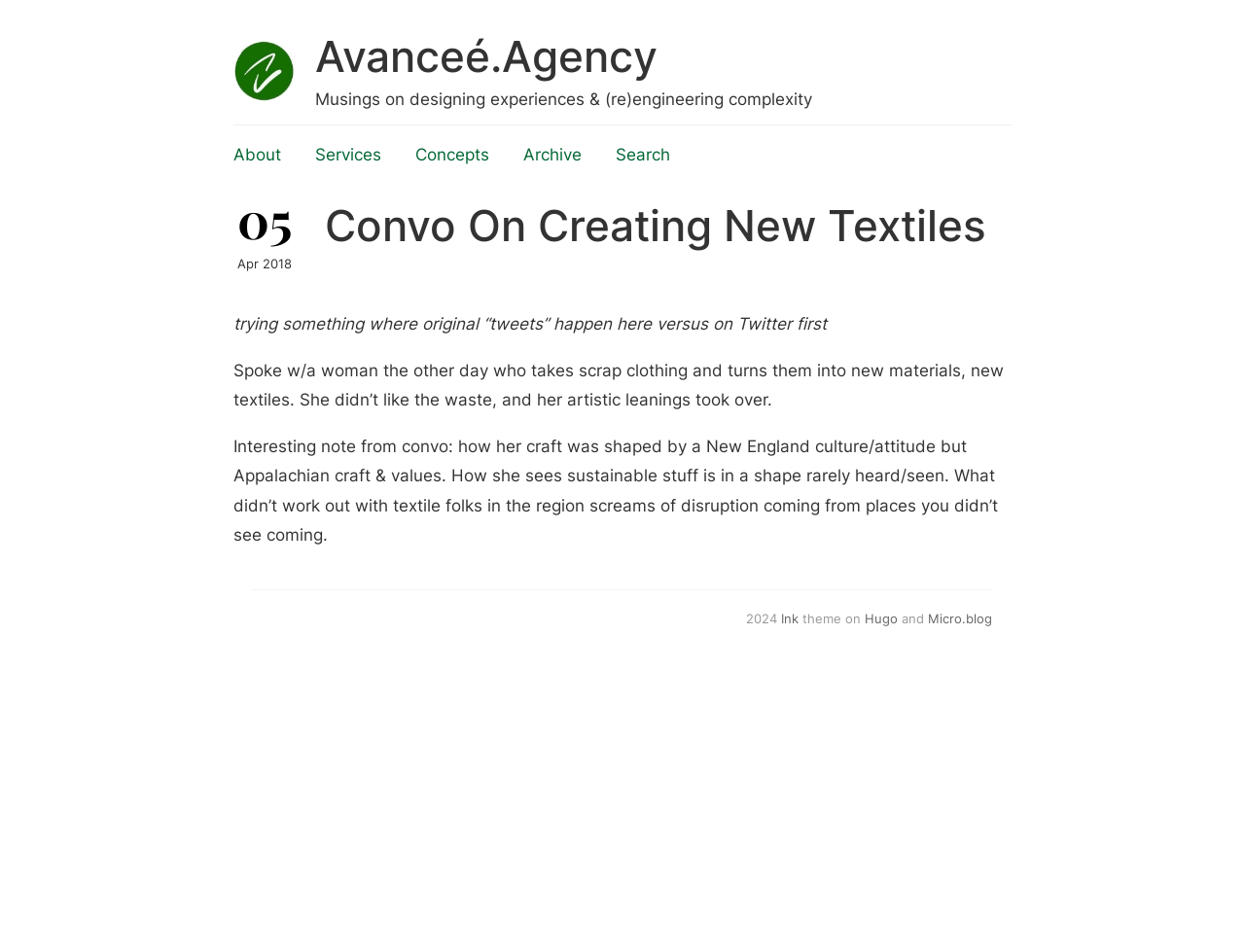What is the theme of the website?
Please respond to the question with a detailed and informative answer.

The theme of the website can be found at the bottom of the webpage, where it is written as 'theme on' followed by links to 'Hugo' and 'Micro.blog'.